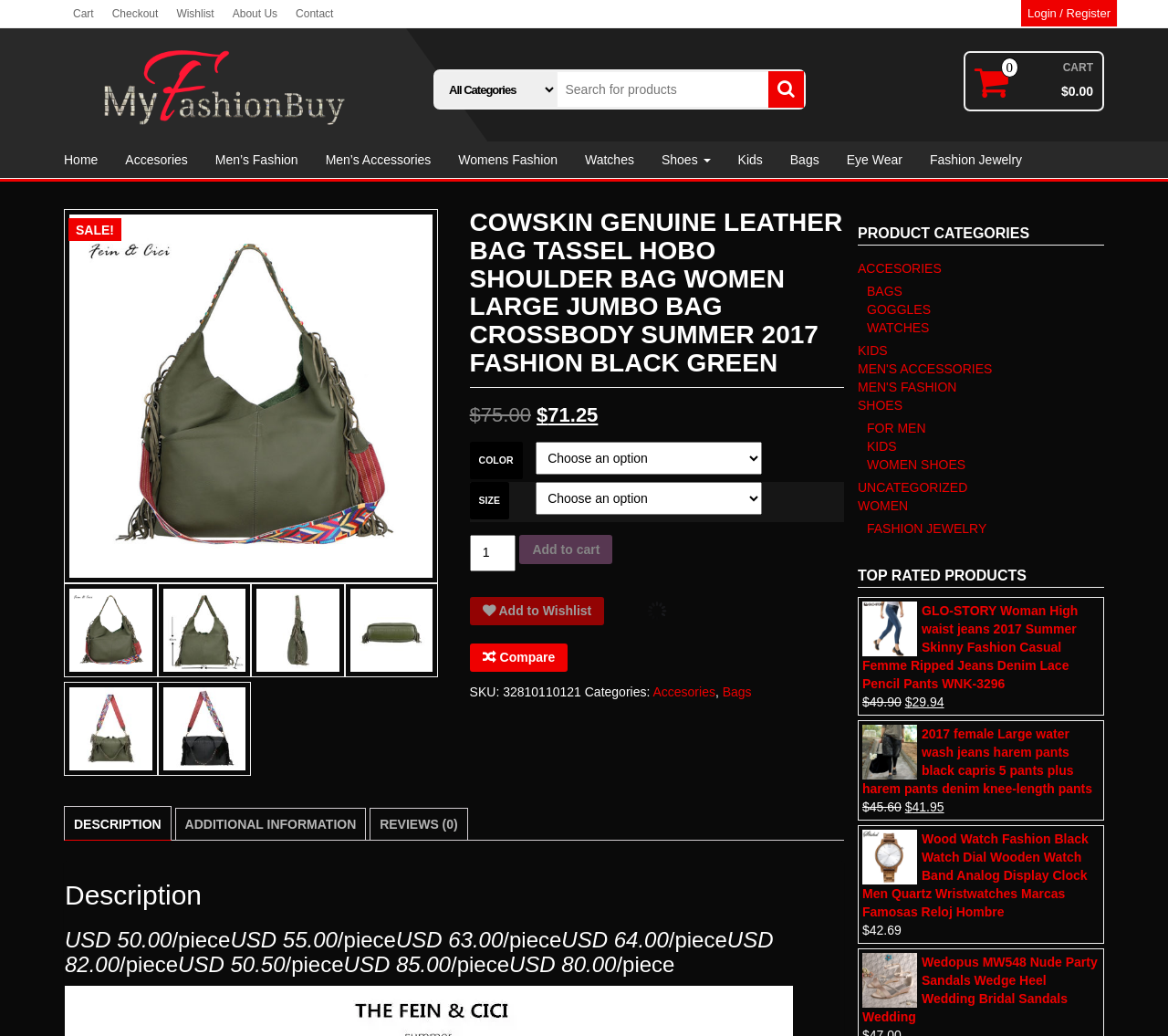What type of product is being sold?
Refer to the image and respond with a one-word or short-phrase answer.

Handbag